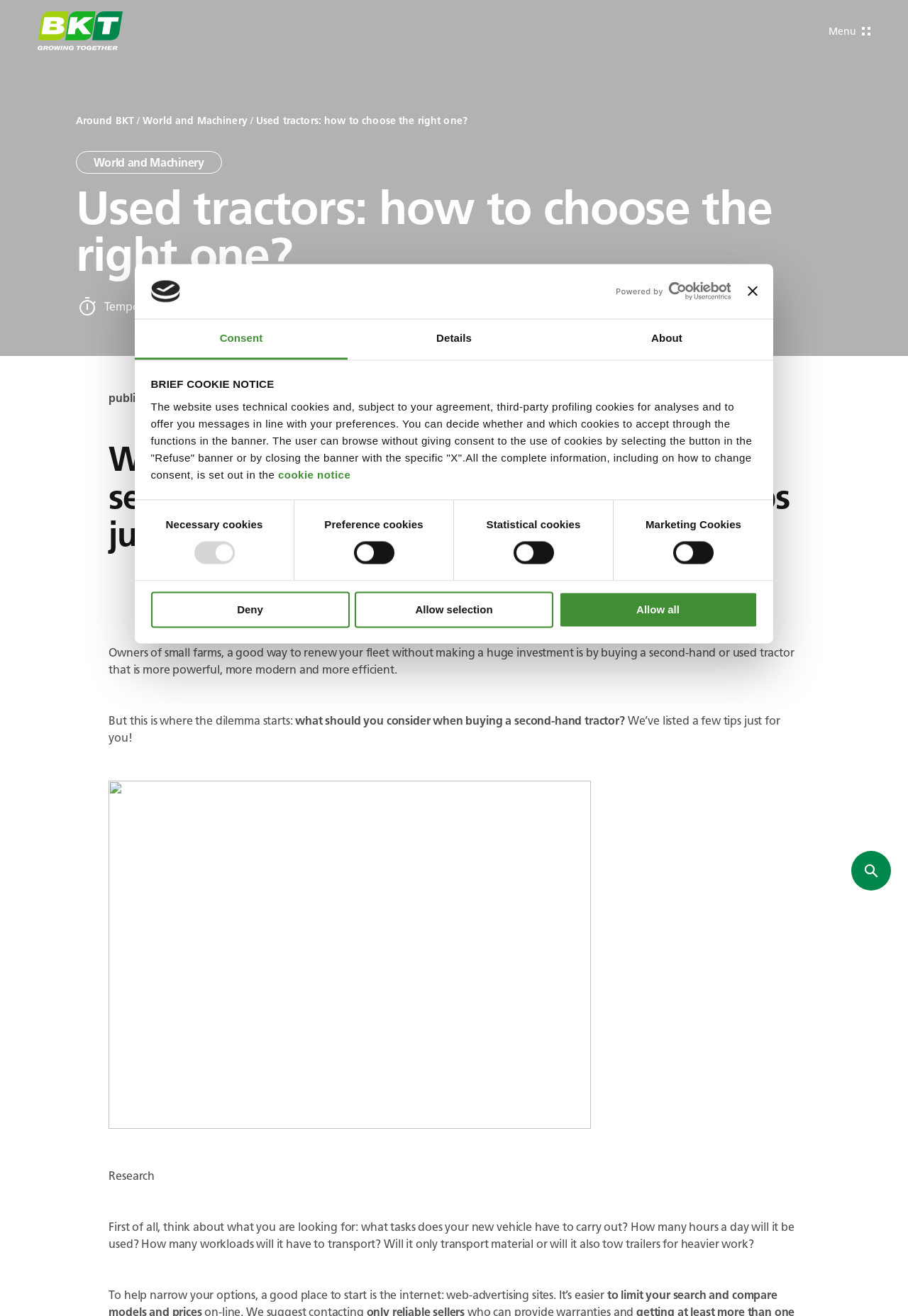Could you indicate the bounding box coordinates of the region to click in order to complete this instruction: "Click the 'World and Machinery' link".

[0.157, 0.086, 0.273, 0.098]